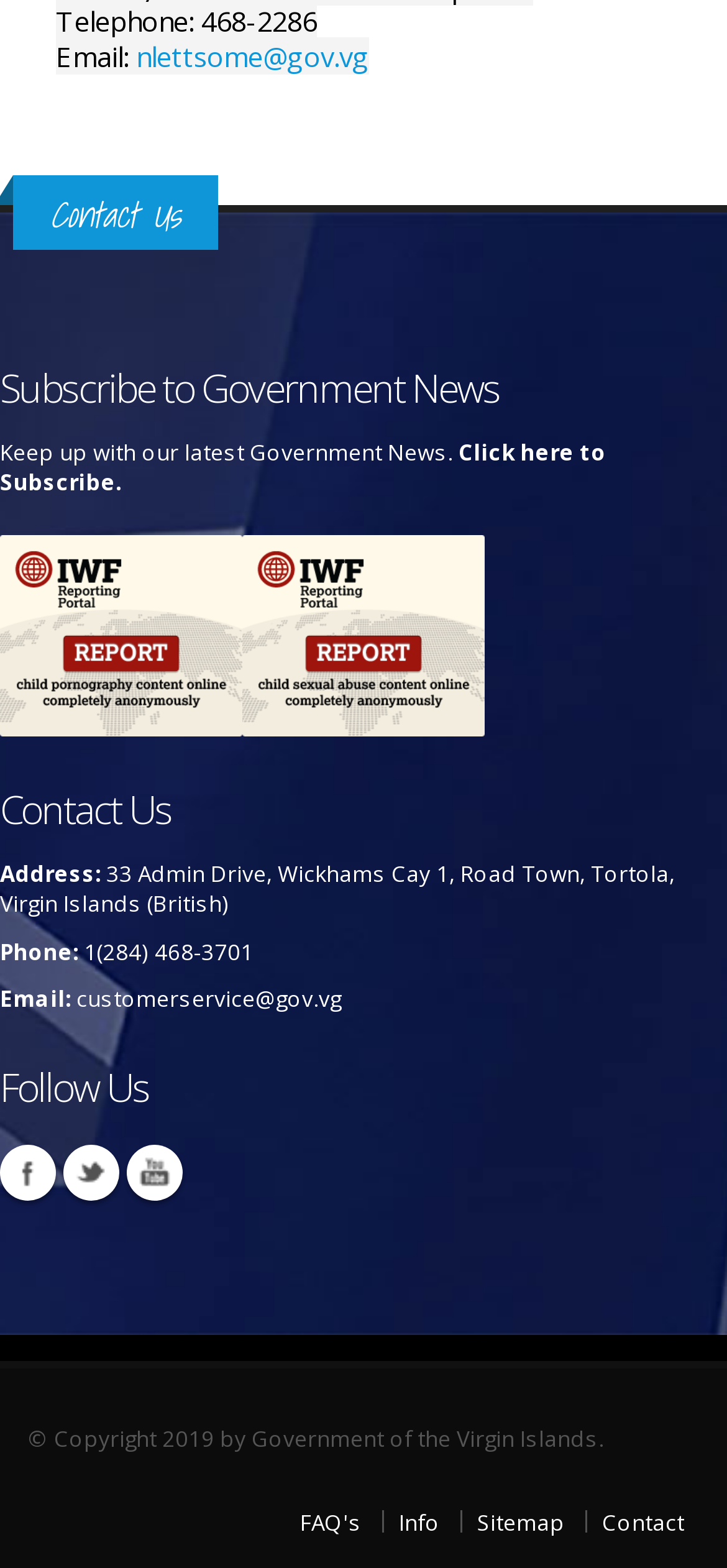What social media platforms can I follow the government on?
Provide a one-word or short-phrase answer based on the image.

Facebook, Twitter, Youtube